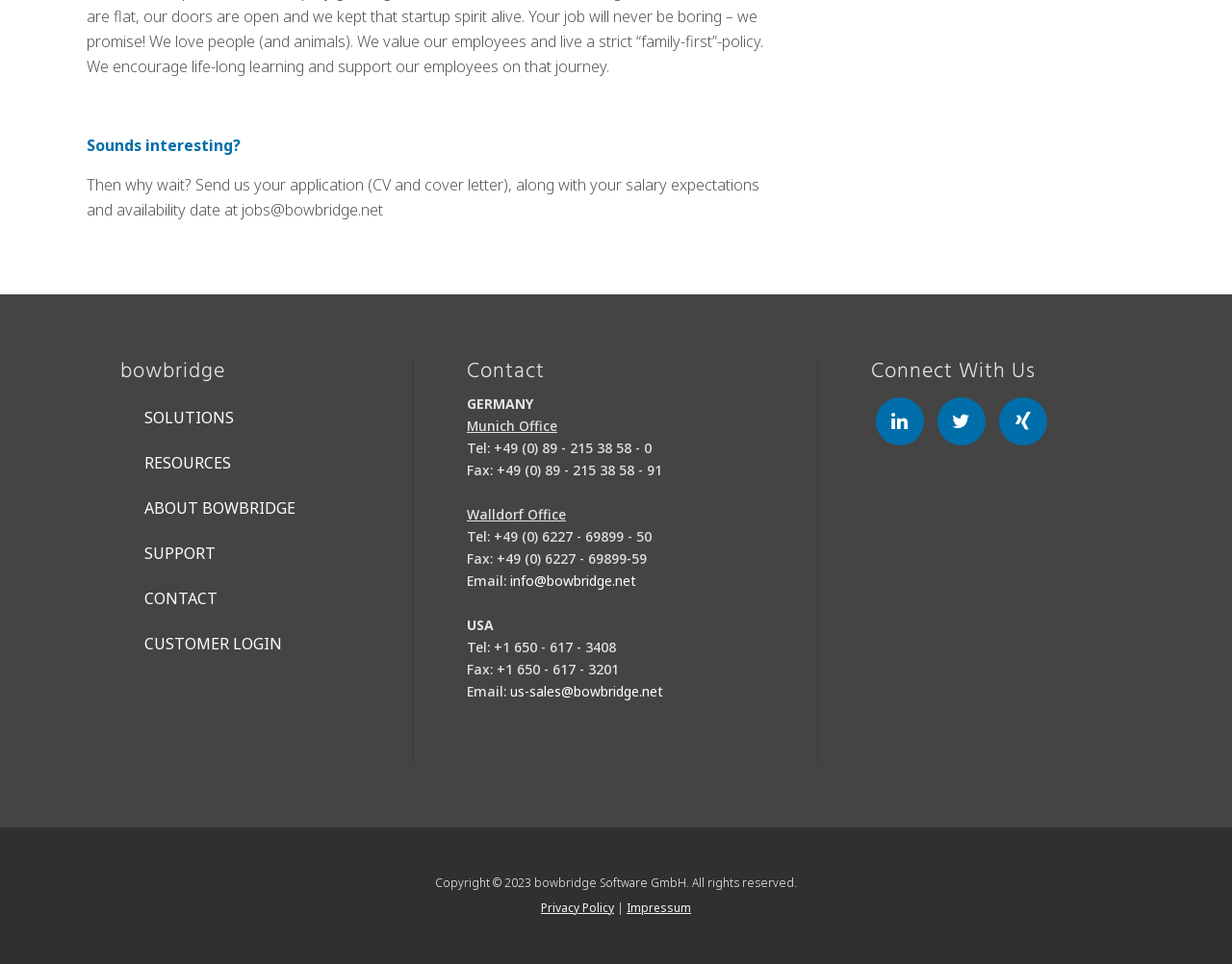Please indicate the bounding box coordinates for the clickable area to complete the following task: "Send an email to info@bowbridge.net". The coordinates should be specified as four float numbers between 0 and 1, i.e., [left, top, right, bottom].

[0.414, 0.593, 0.516, 0.612]